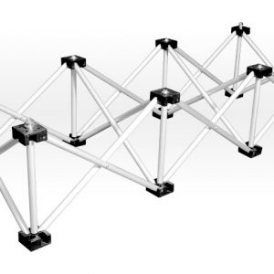Generate an elaborate description of what you see in the image.

This image showcases a structural framework designed for stage platforms, specifically the "20cm High Leg for 1mtr x 0.5mtr Stage Platforms." The framework features a series of interlocking aluminum tubes with multiple cross-bracing elements, providing stability and support. The design is tailored for event staging, allowing for a height adjustment of 20cm, making it ideal for various performance setups, including concerts and theater productions. The robust construction highlights its suitability for heavy-duty use in both indoor and outdoor environments, emphasizing the versatility and dependable nature of this staging solution.